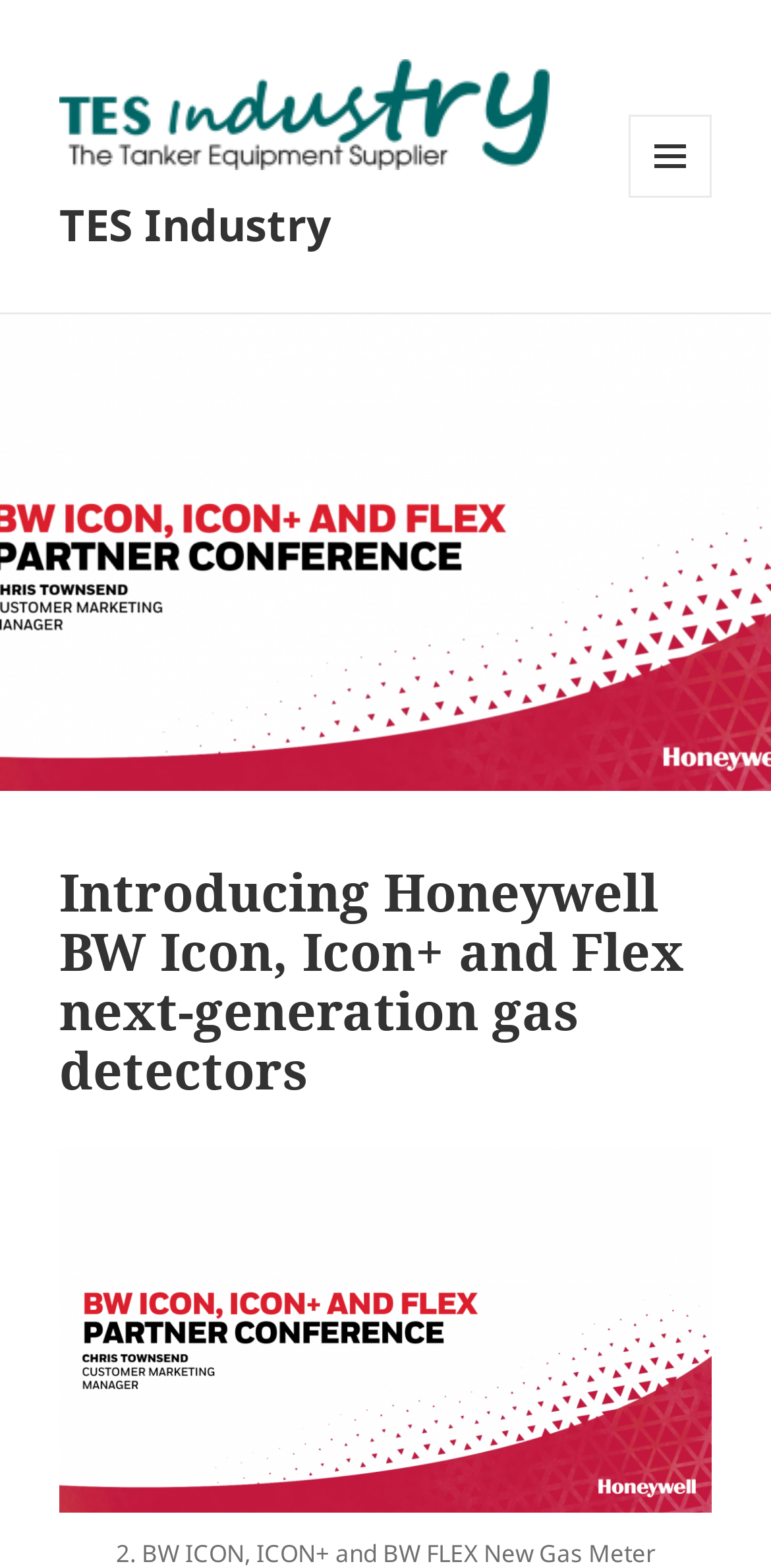Extract the main title from the webpage.

Introducing Honeywell BW Icon, Icon+ and Flex next-generation gas detectors